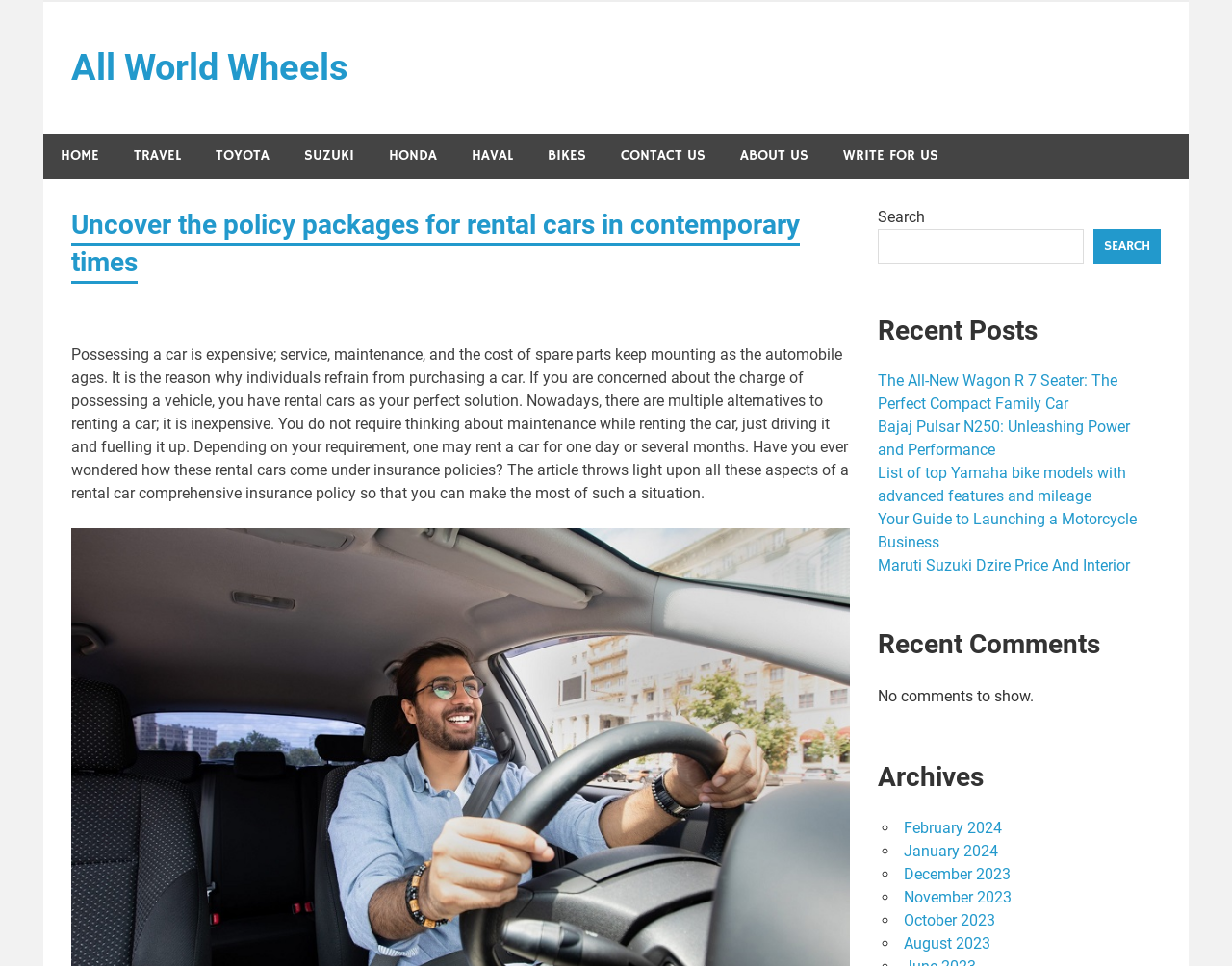What is the purpose of the 'Archives' section?
Based on the visual content, answer with a single word or a brief phrase.

To access past articles